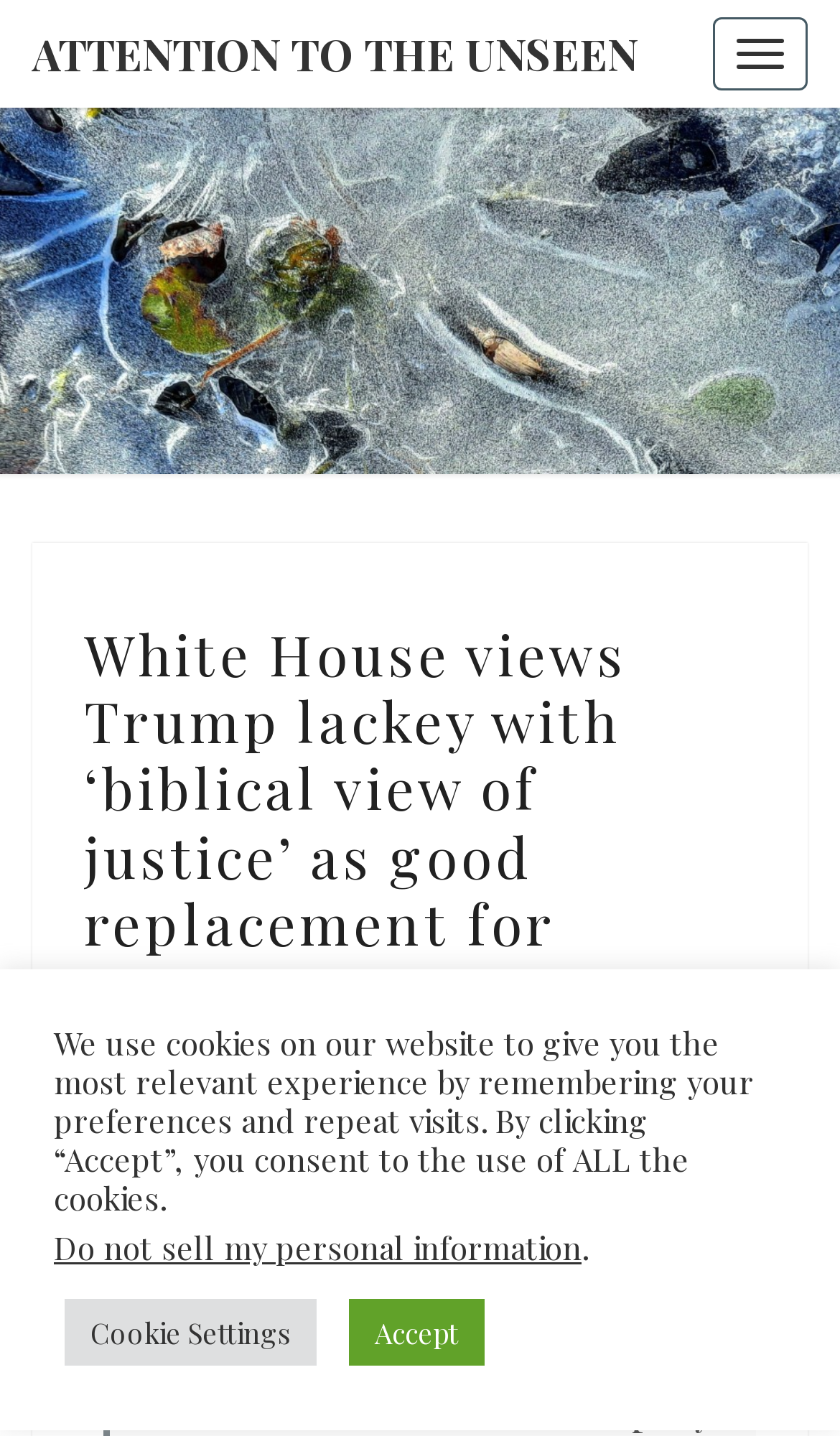What is the source of the report?
Answer the question with a single word or phrase, referring to the image.

The New York Times